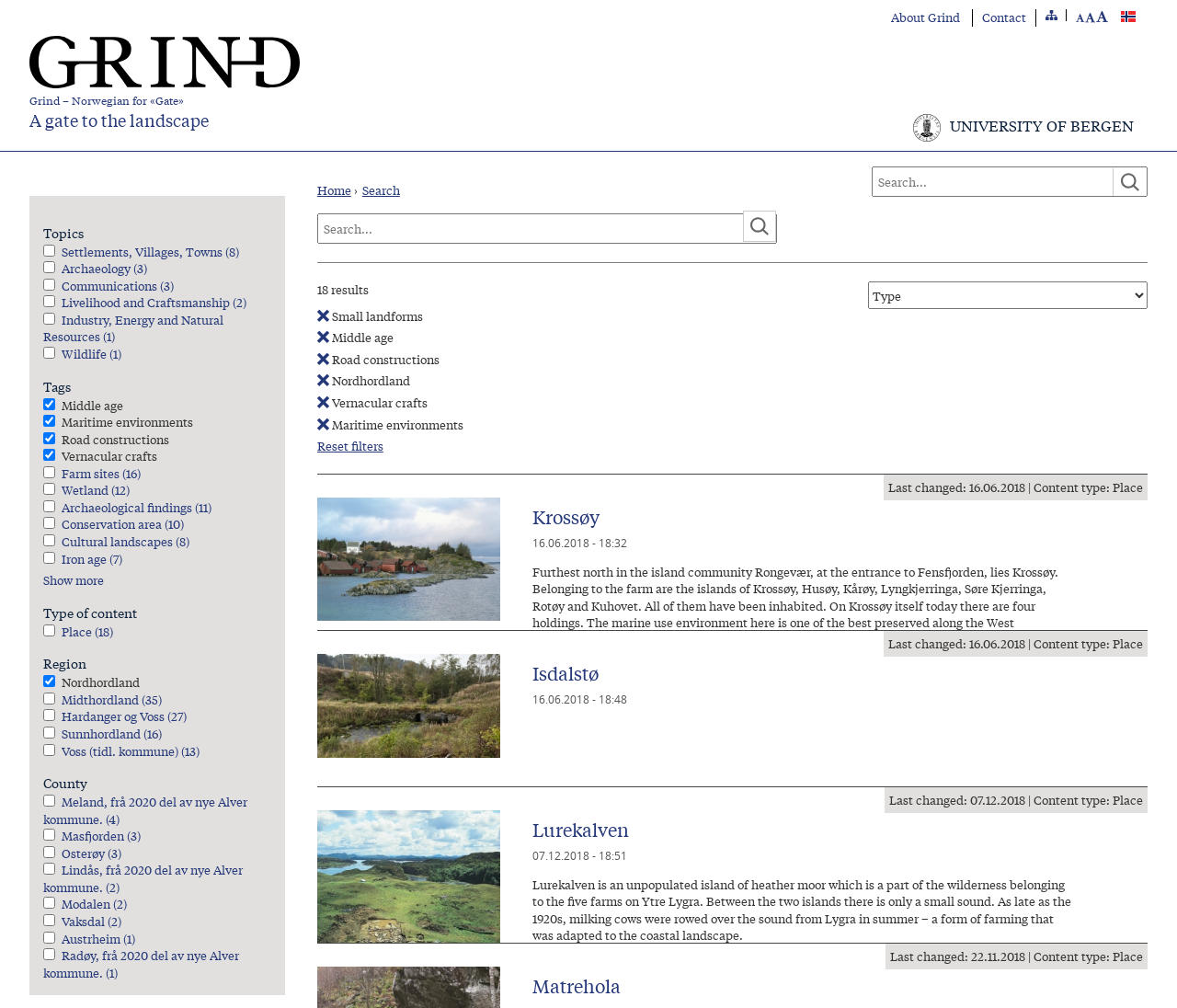What is the purpose of the 'Reset filters' button?
Please provide a full and detailed response to the question.

The 'Reset filters' button is located below the search form and is used to reset the filters applied to the search results, as indicated by its text content.